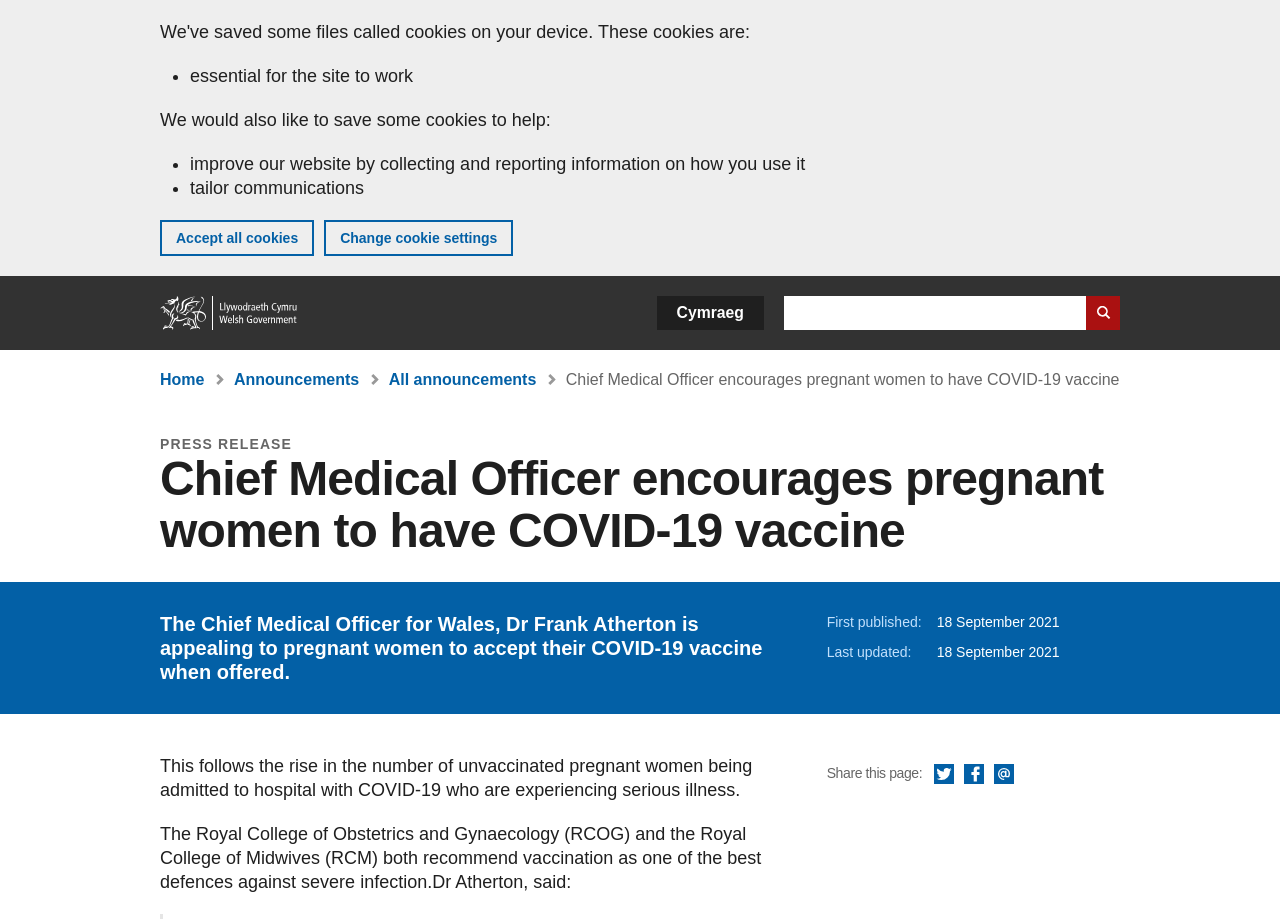What is the text of the webpage's headline?

Chief Medical Officer encourages pregnant women to have COVID-19 vaccine